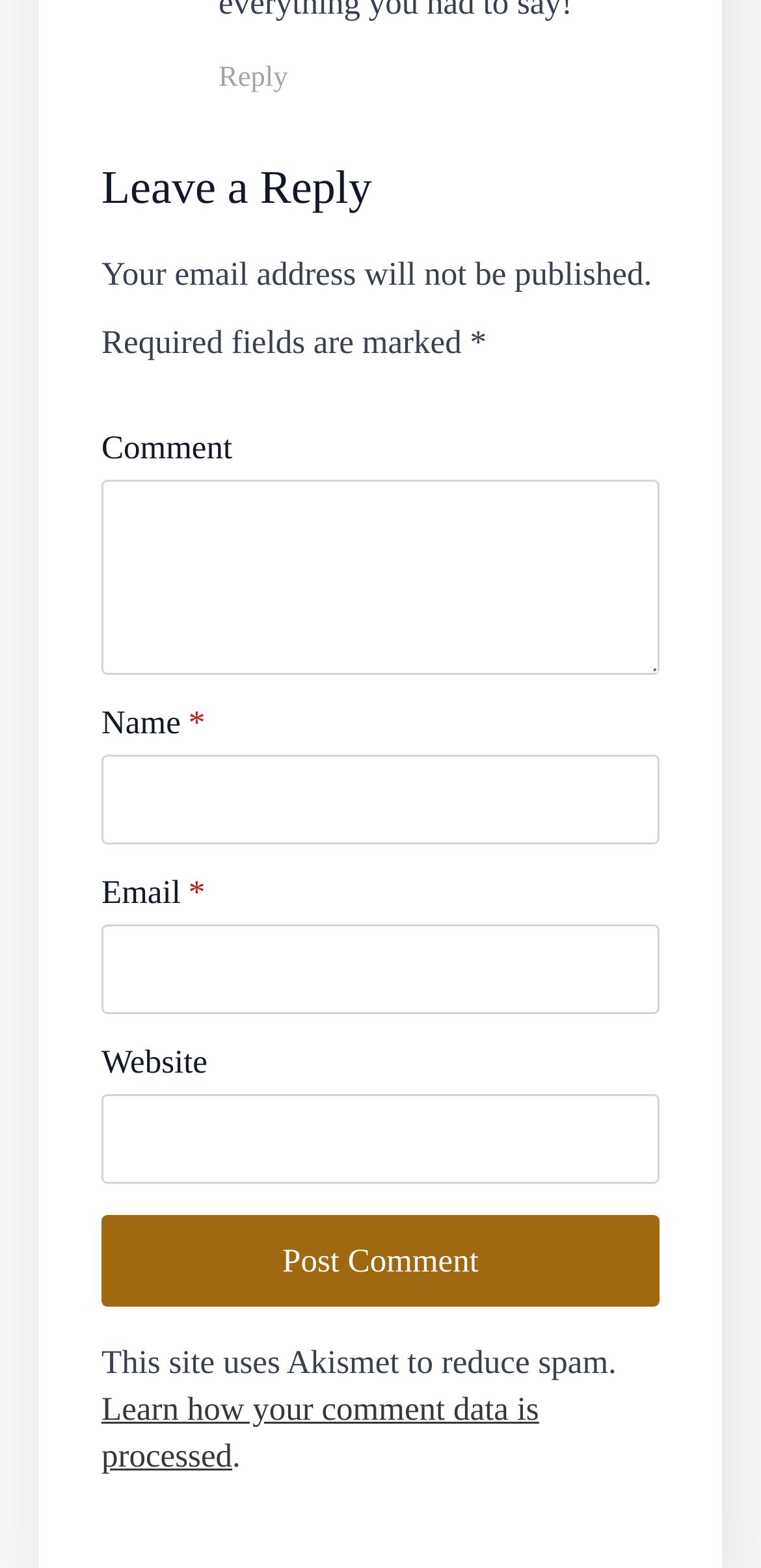Provide a short, one-word or phrase answer to the question below:
What is required to post a comment?

Name and email